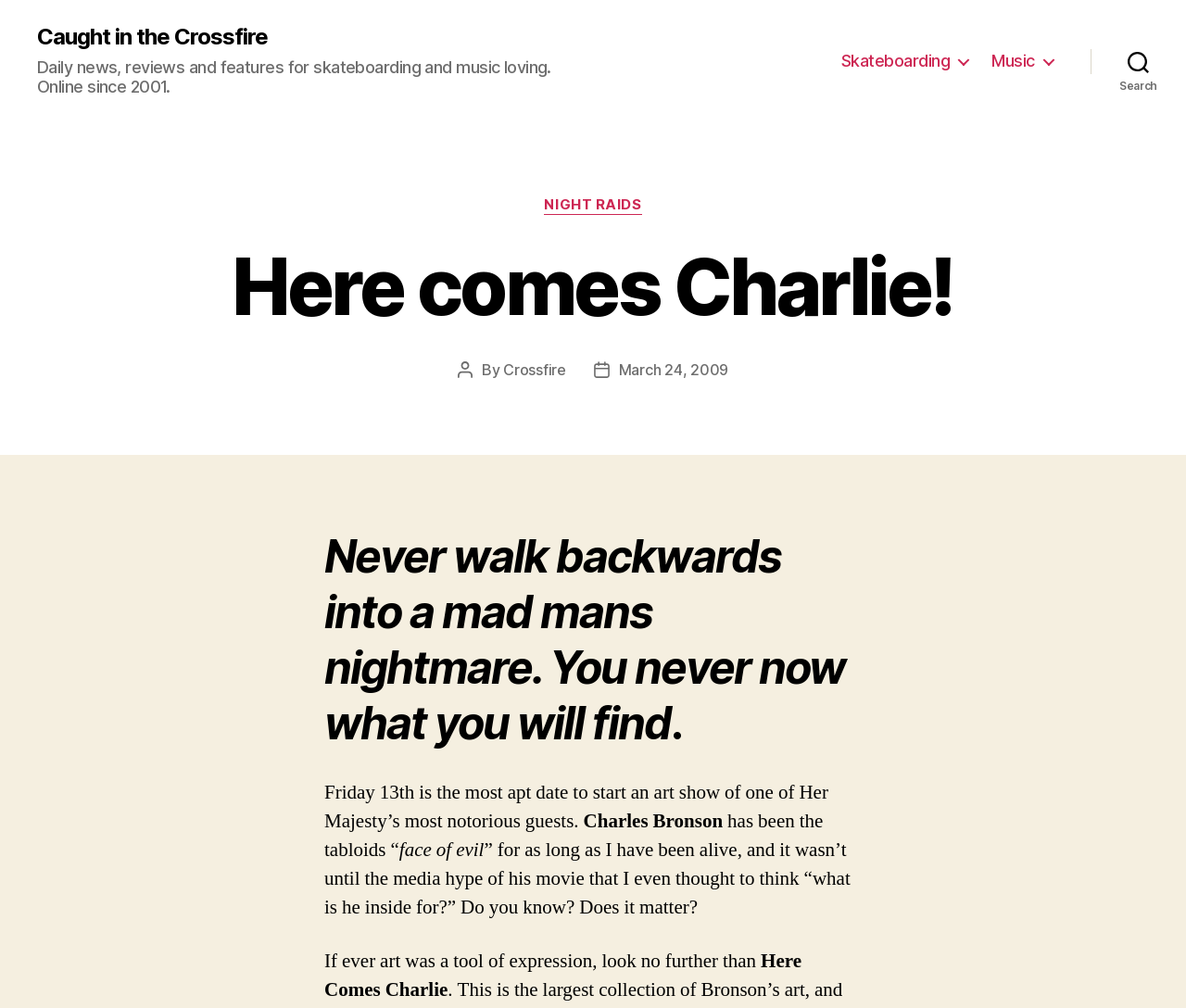Extract the bounding box coordinates of the UI element described: "Color separation tree leaf ring". Provide the coordinates in the format [left, top, right, bottom] with values ranging from 0 to 1.

None